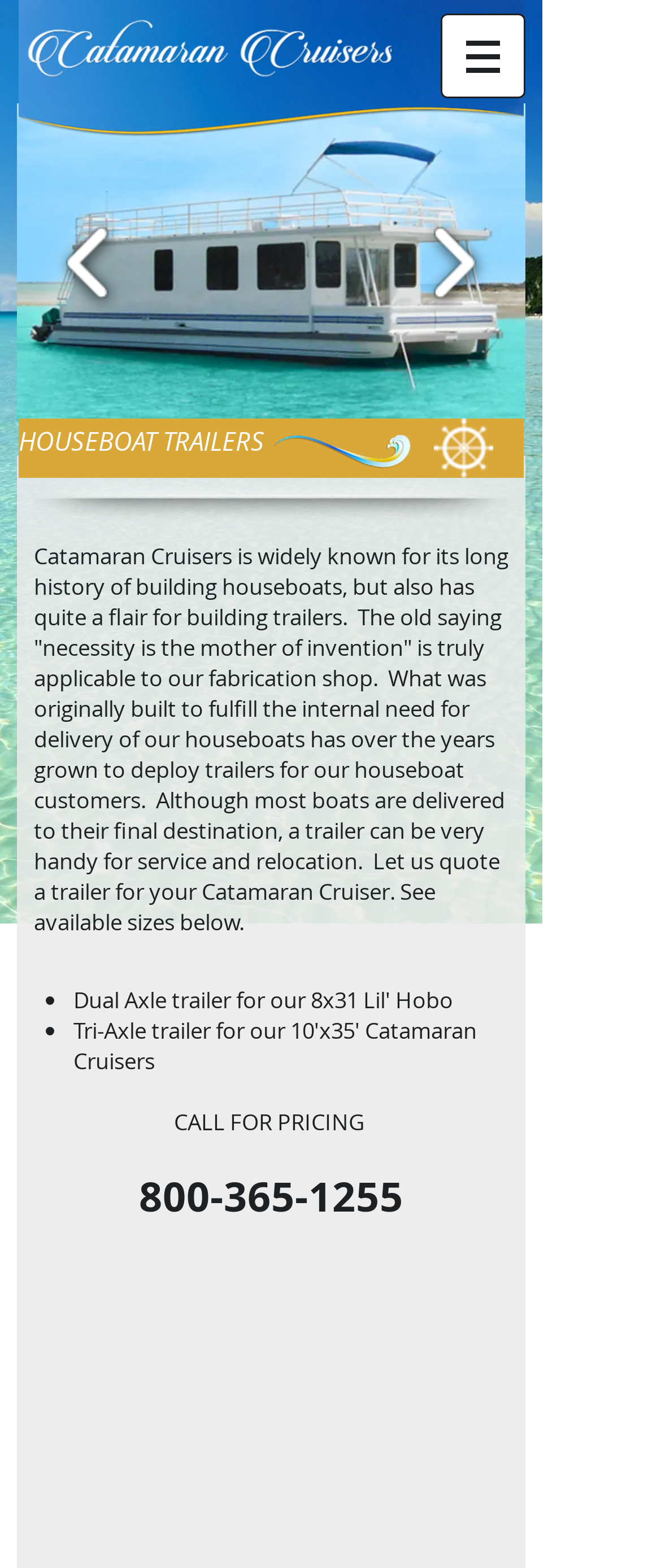How can a customer inquire about pricing for a trailer? Based on the image, give a response in one word or a short phrase.

By calling 800-365-1255